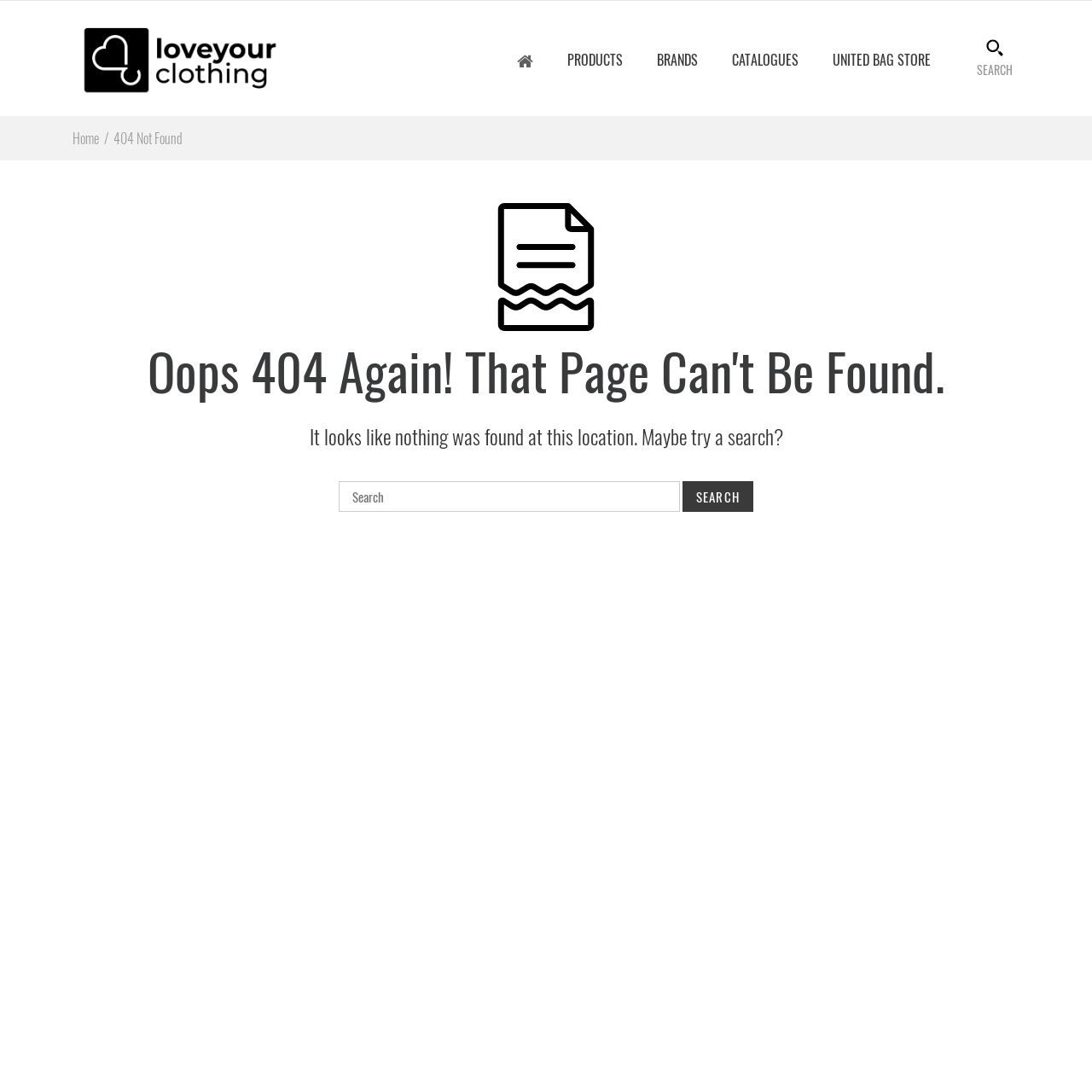Provide a single word or phrase answer to the question: 
How many links are there in the top navigation bar?

5